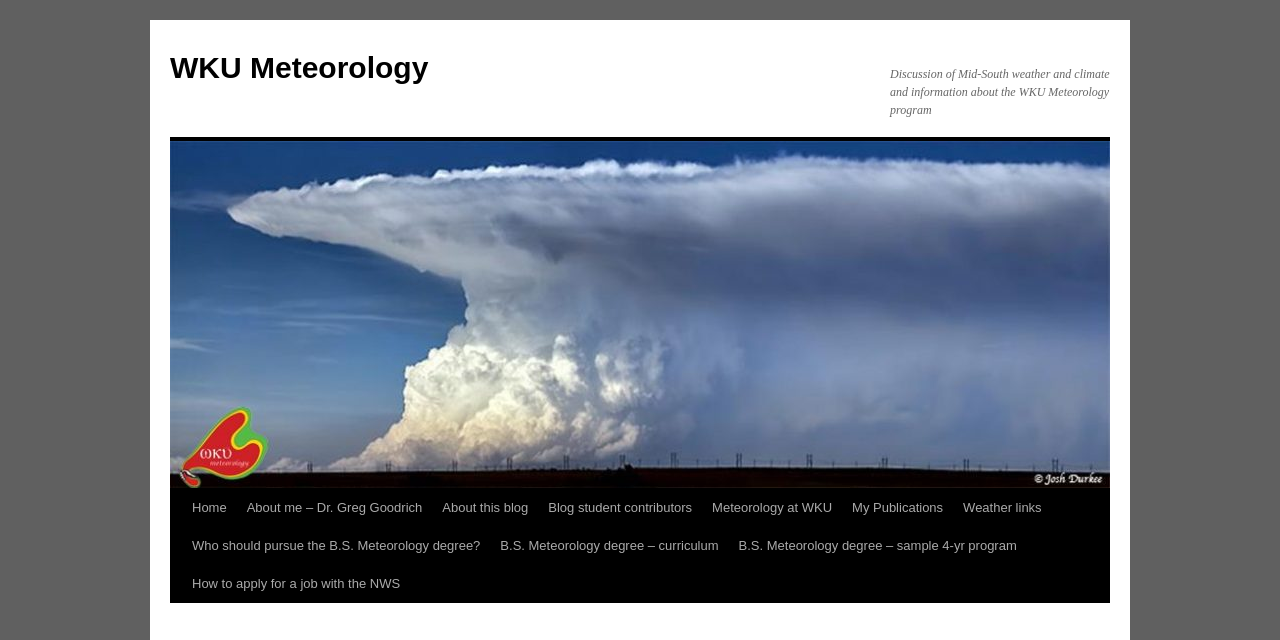What is the topic of the blog?
Give a detailed response to the question by analyzing the screenshot.

I inferred the topic of the blog by the static text element that describes the blog as 'Discussion of Mid-South weather and climate and information about the WKU Meteorology program'.